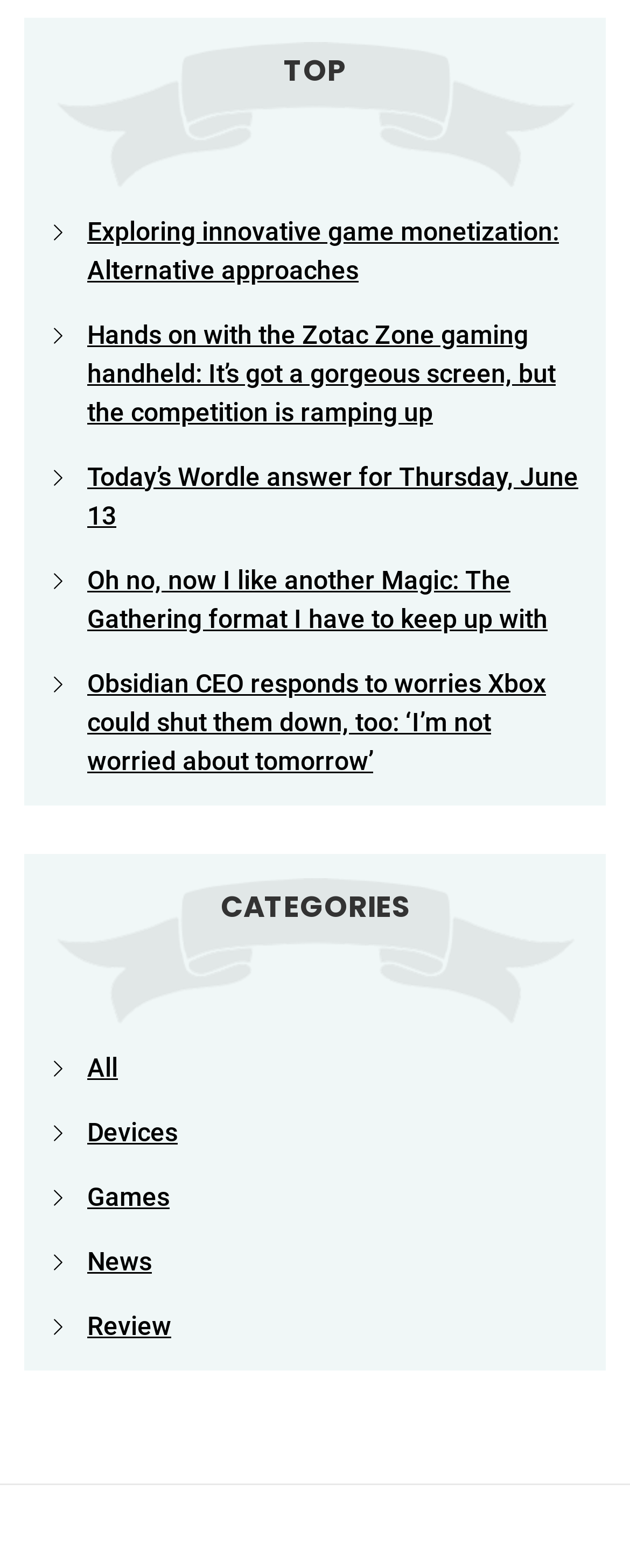Please identify the bounding box coordinates of the area I need to click to accomplish the following instruction: "Read today's Wordle answer".

[0.138, 0.294, 0.918, 0.338]